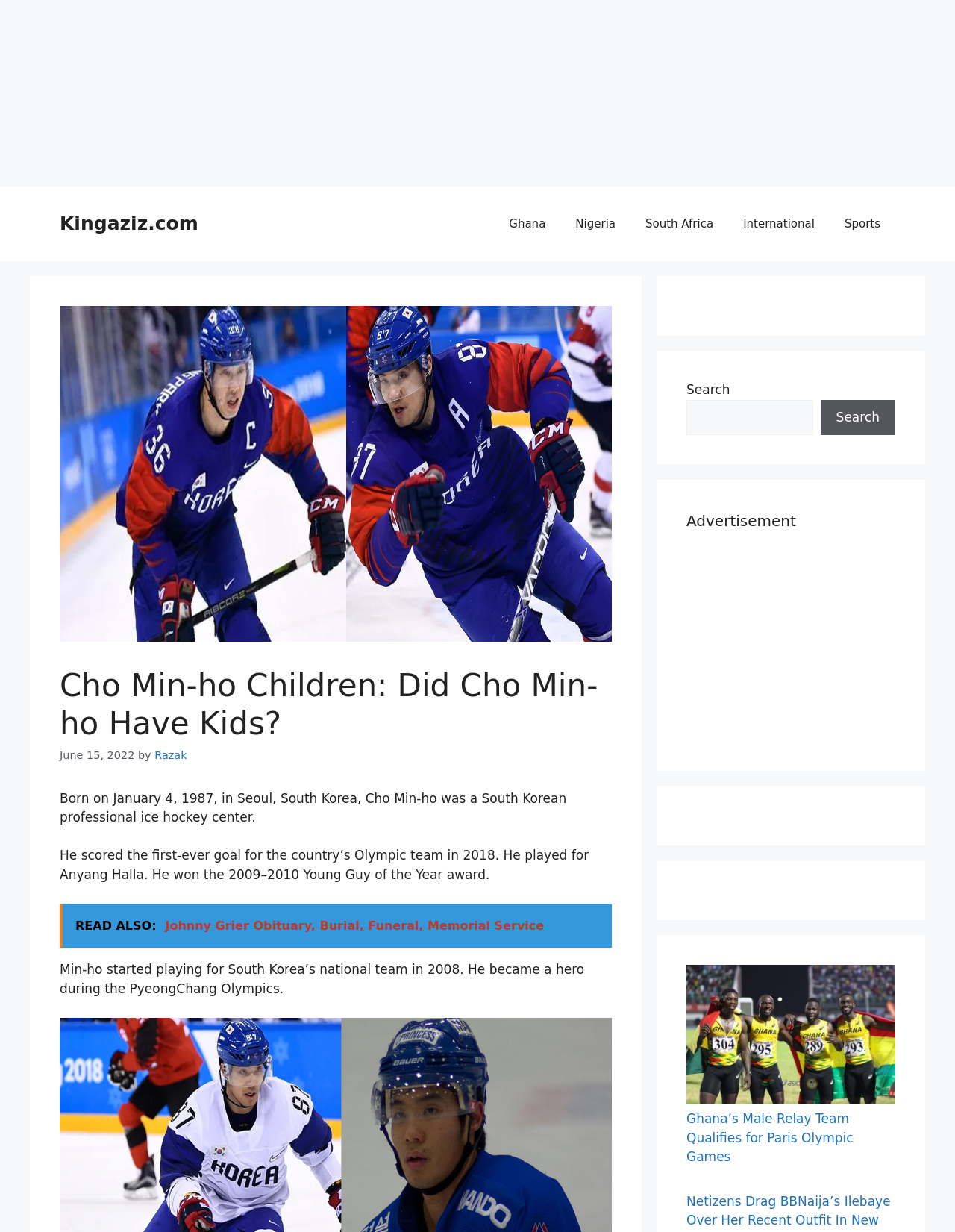Where was Cho Min-ho born?
Based on the screenshot, provide your answer in one word or phrase.

Seoul, South Korea